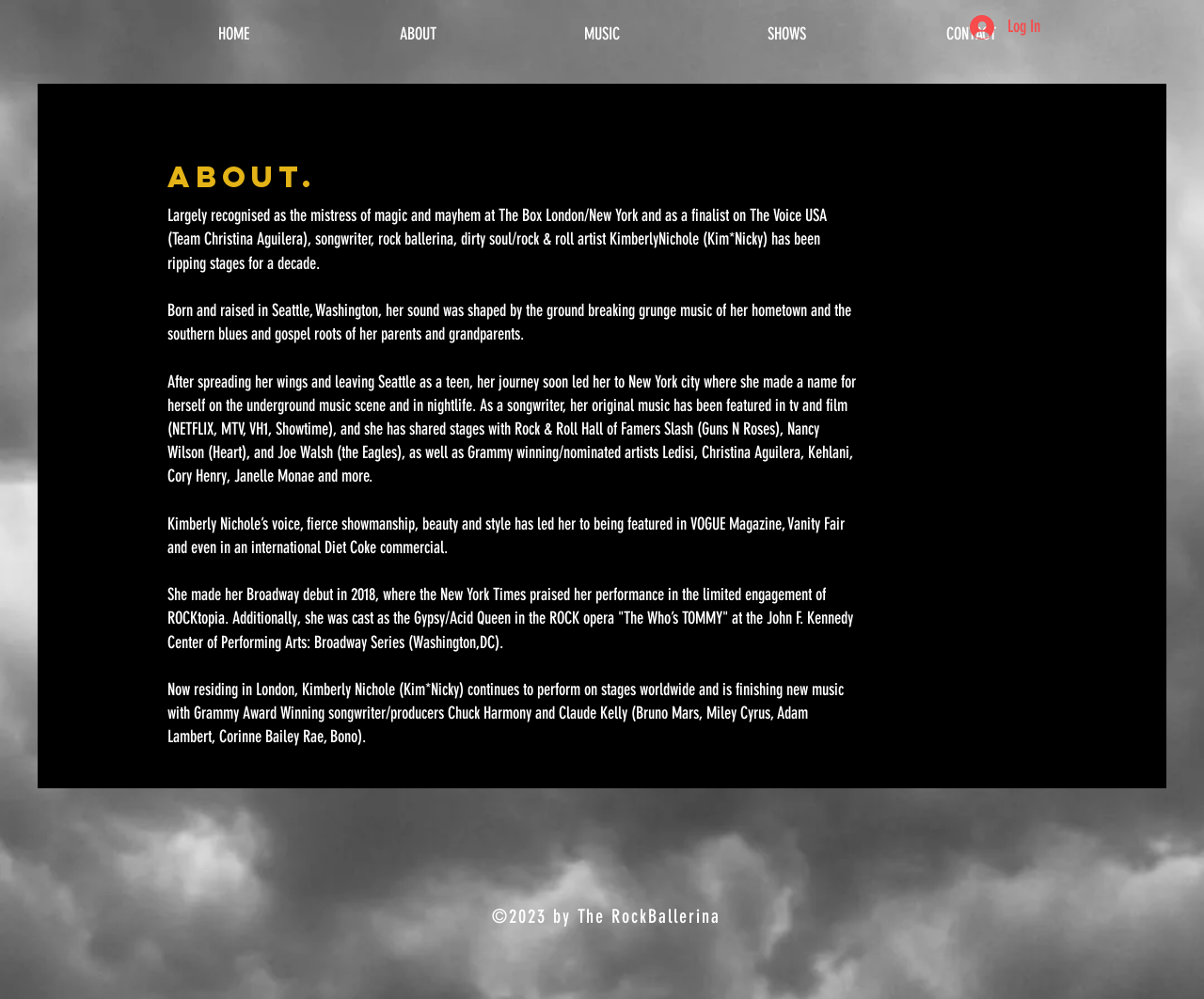How many Rock & Roll Hall of Famers has Kimberly Nichole shared stages with?
Provide an in-depth and detailed explanation in response to the question.

According to the webpage content, specifically the StaticText element with the text 'After spreading her wings and leaving Seattle as a teen, her journey soon led her to New York city where she made a name for herself on the underground music scene and in nightlife. As a songwriter, her original music has been featured in tv and film (NETFLIX, MTV, VH1, Showtime), and she has shared stages with Rock & Roll Hall of Famers Slash (Guns N Roses), Nancy Wilson (Heart), and Joe Walsh (the Eagles), as well as Grammy winning/nominated artists Ledisi, Christina Aguilera, Kehlani, Cory Henry, Janelle Monae and more.', we can count the number of Rock & Roll Hall of Famers mentioned, which are Slash, Nancy Wilson, and Joe Walsh, totaling three.